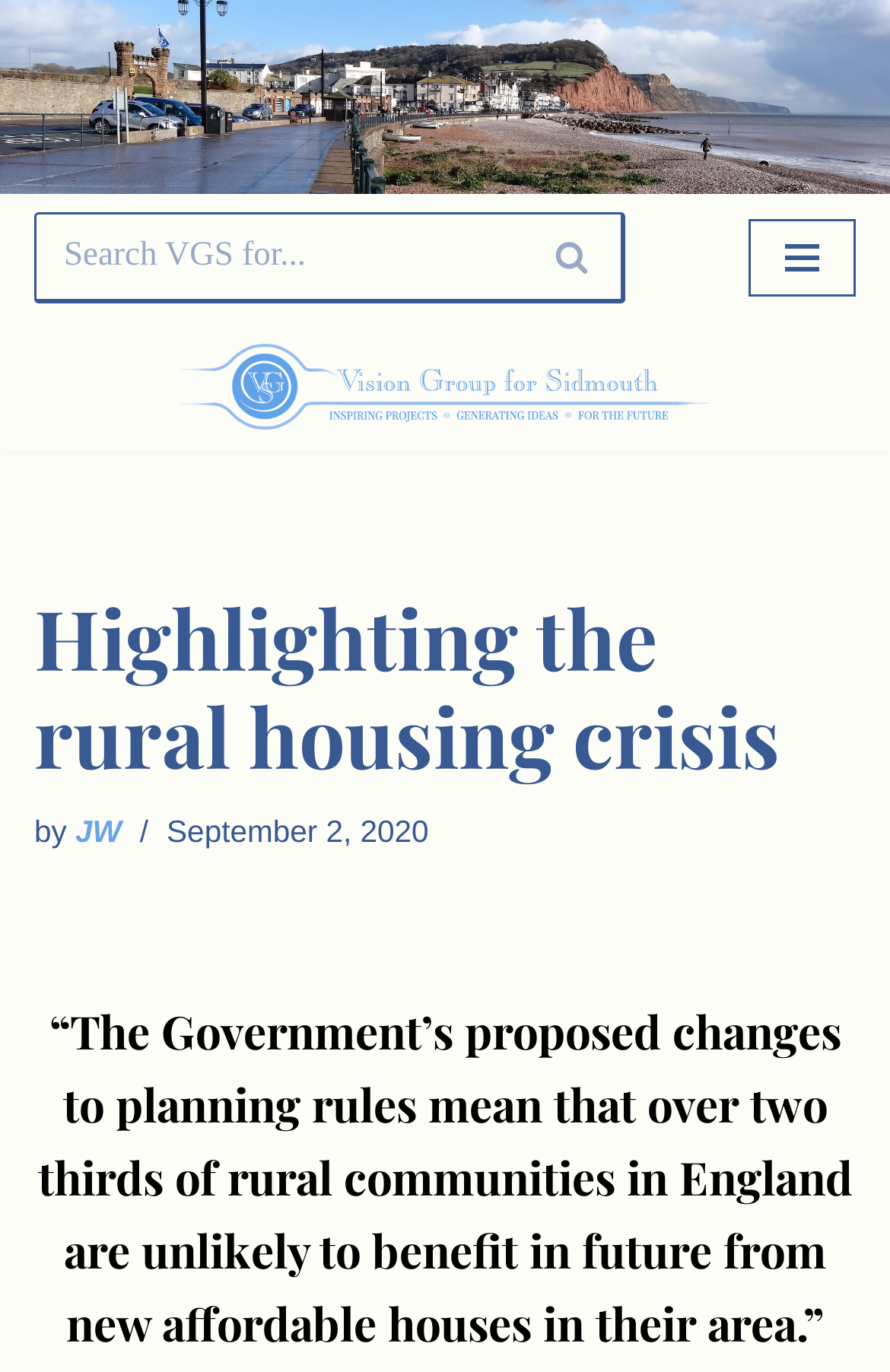Find the bounding box coordinates for the HTML element specified by: "Skip to content".

[0.0, 0.053, 0.077, 0.086]